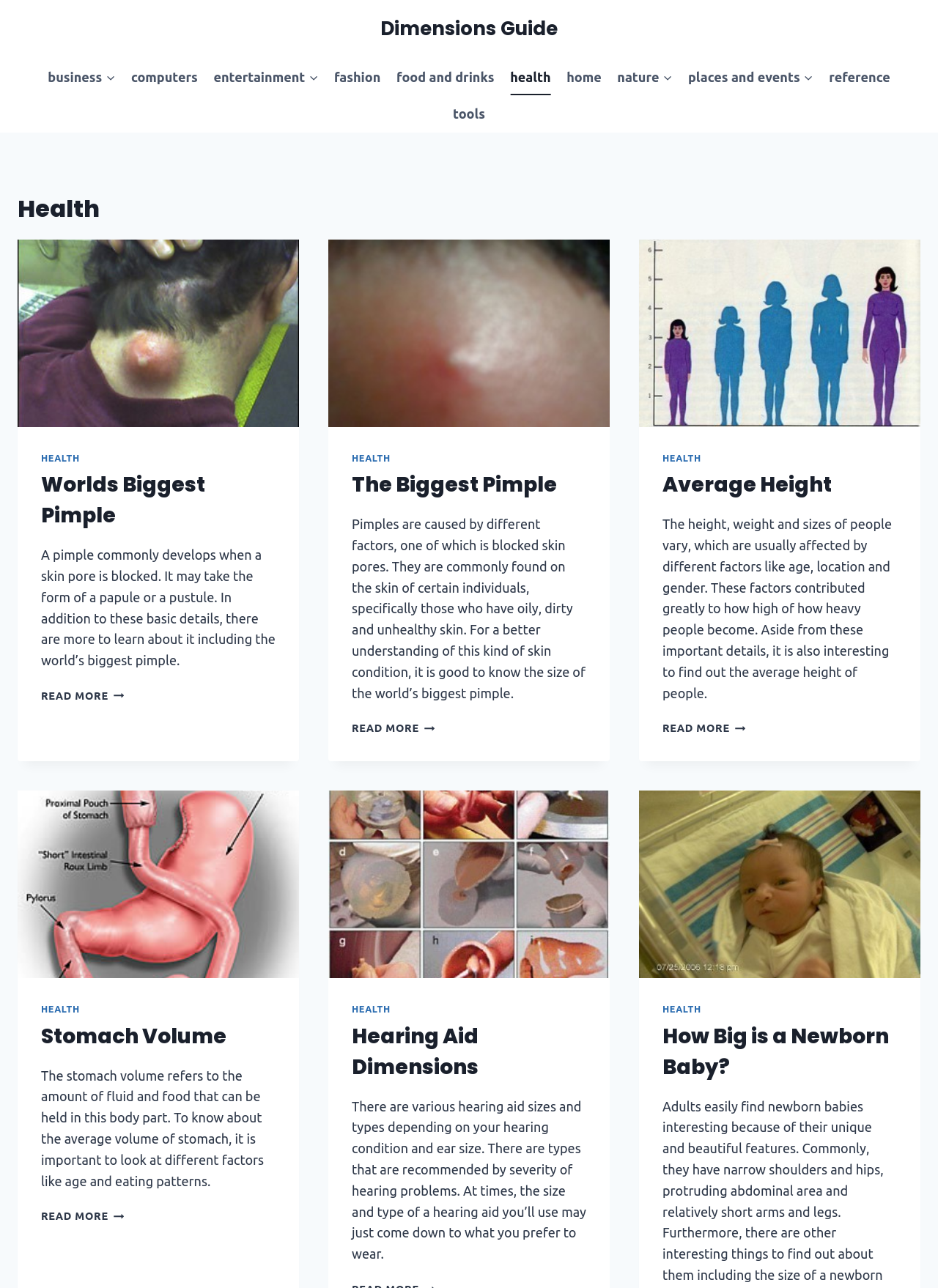Determine the bounding box of the UI component based on this description: "Read More Worlds Biggest PimpleContinue". The bounding box coordinates should be four float values between 0 and 1, i.e., [left, top, right, bottom].

[0.044, 0.536, 0.132, 0.545]